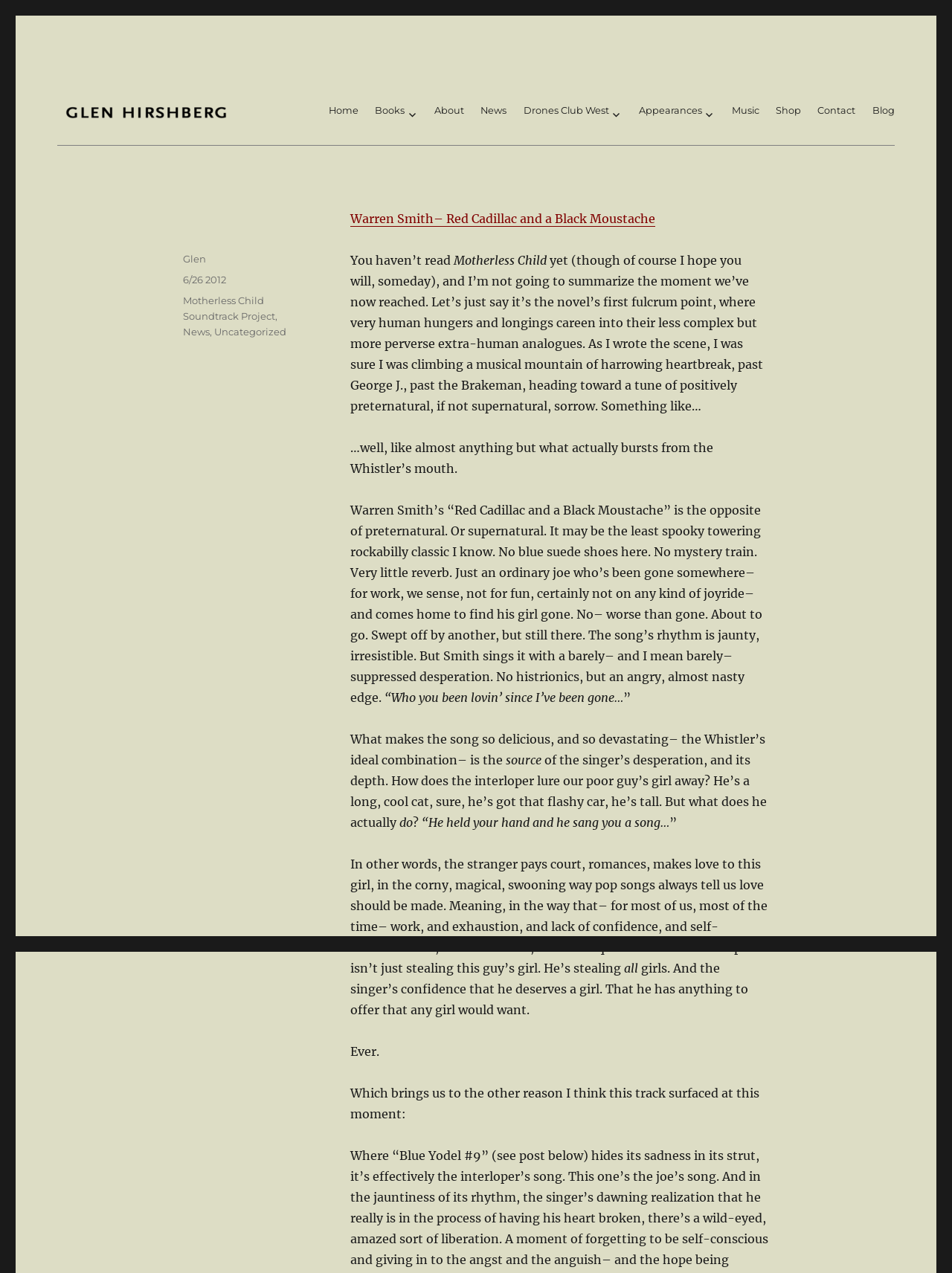Determine the bounding box coordinates for the element that should be clicked to follow this instruction: "Visit the 'About' page". The coordinates should be given as four float numbers between 0 and 1, in the format [left, top, right, bottom].

[0.447, 0.078, 0.496, 0.097]